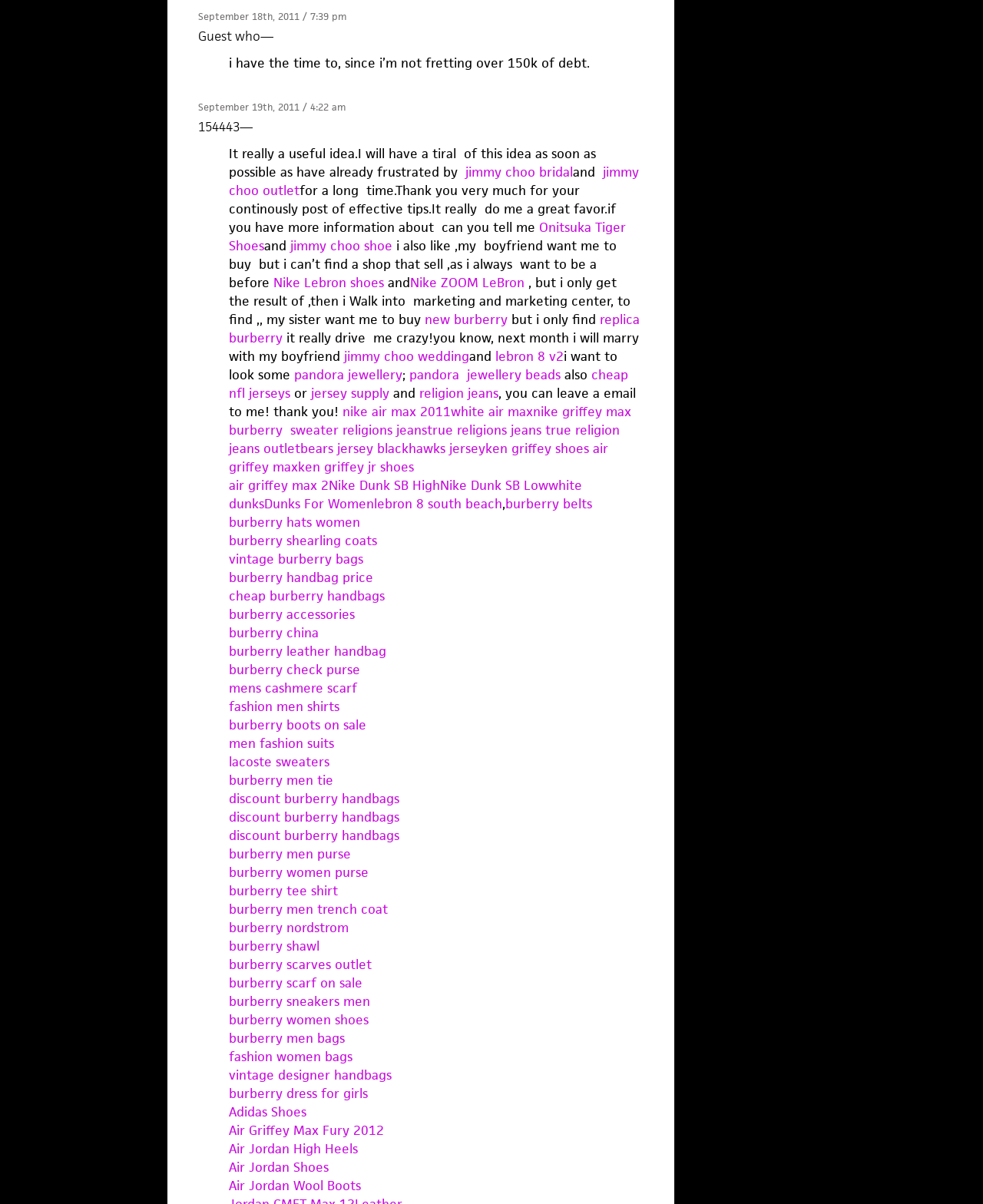Pinpoint the bounding box coordinates of the clickable element to carry out the following instruction: "Click on the link 'jimmy choo bridal'."

[0.473, 0.136, 0.582, 0.15]